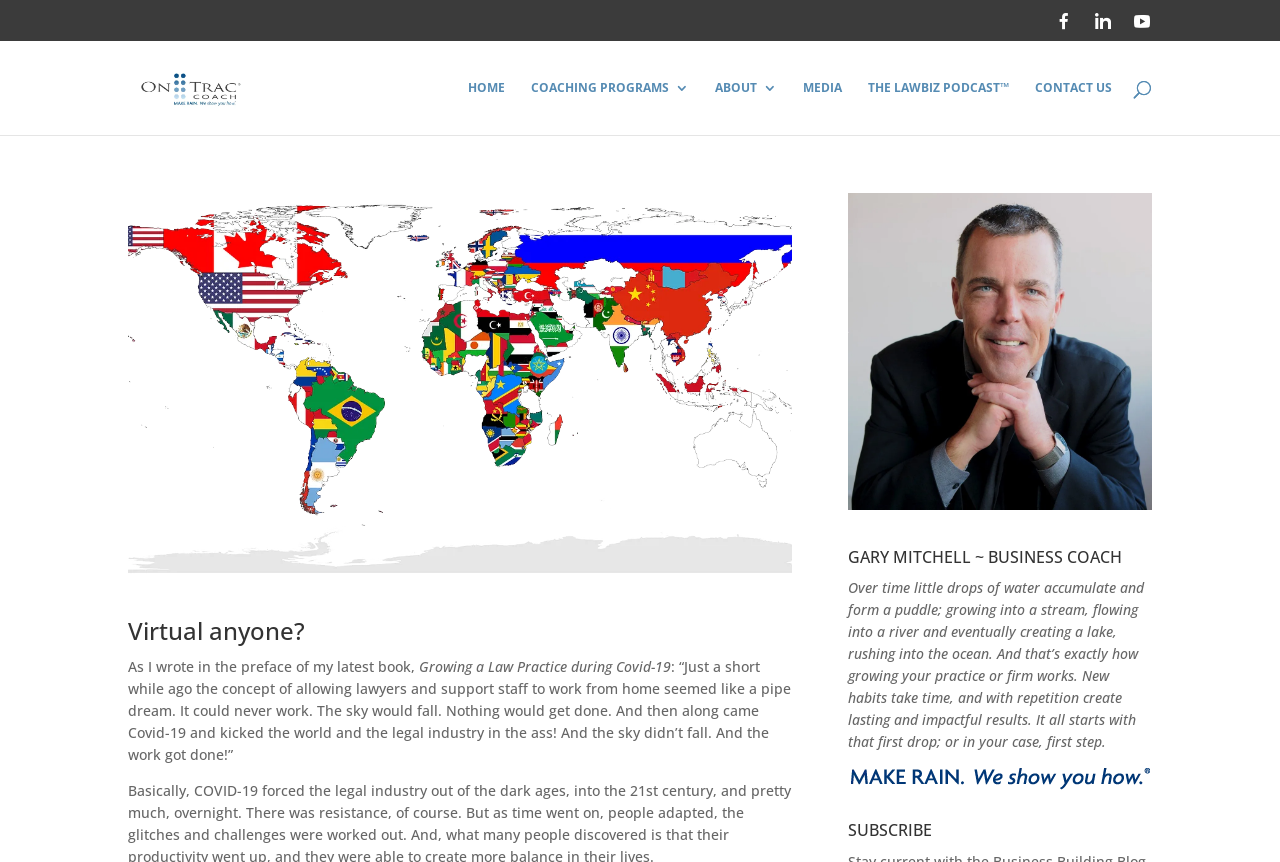Locate the bounding box coordinates of the clickable area needed to fulfill the instruction: "Learn about GARY MITCHELL".

[0.663, 0.634, 0.9, 0.669]